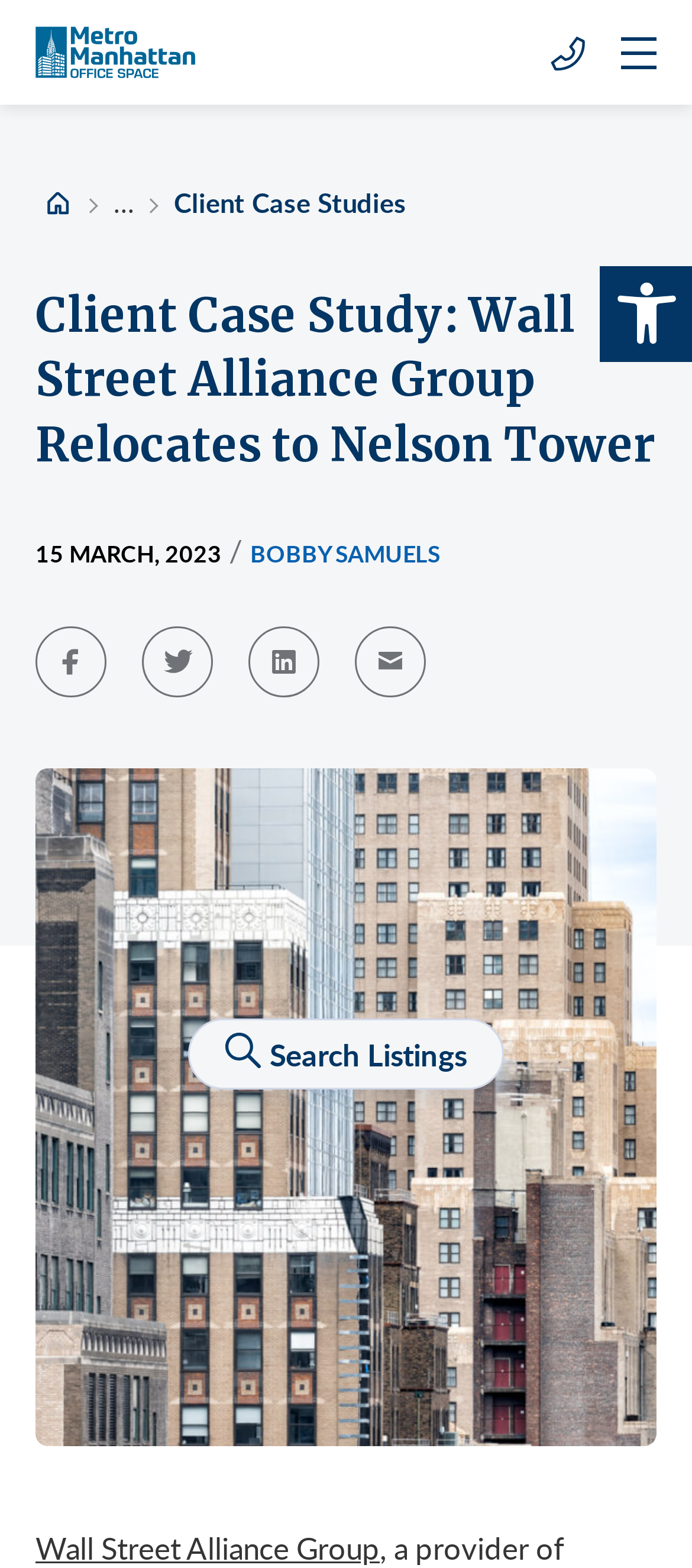Analyze the image and answer the question with as much detail as possible: 
What is the logo of the website?

The logo of the website is located at the top left corner of the webpage, and it is an image with the text 'Metro Manhattan Office Space Logo'.